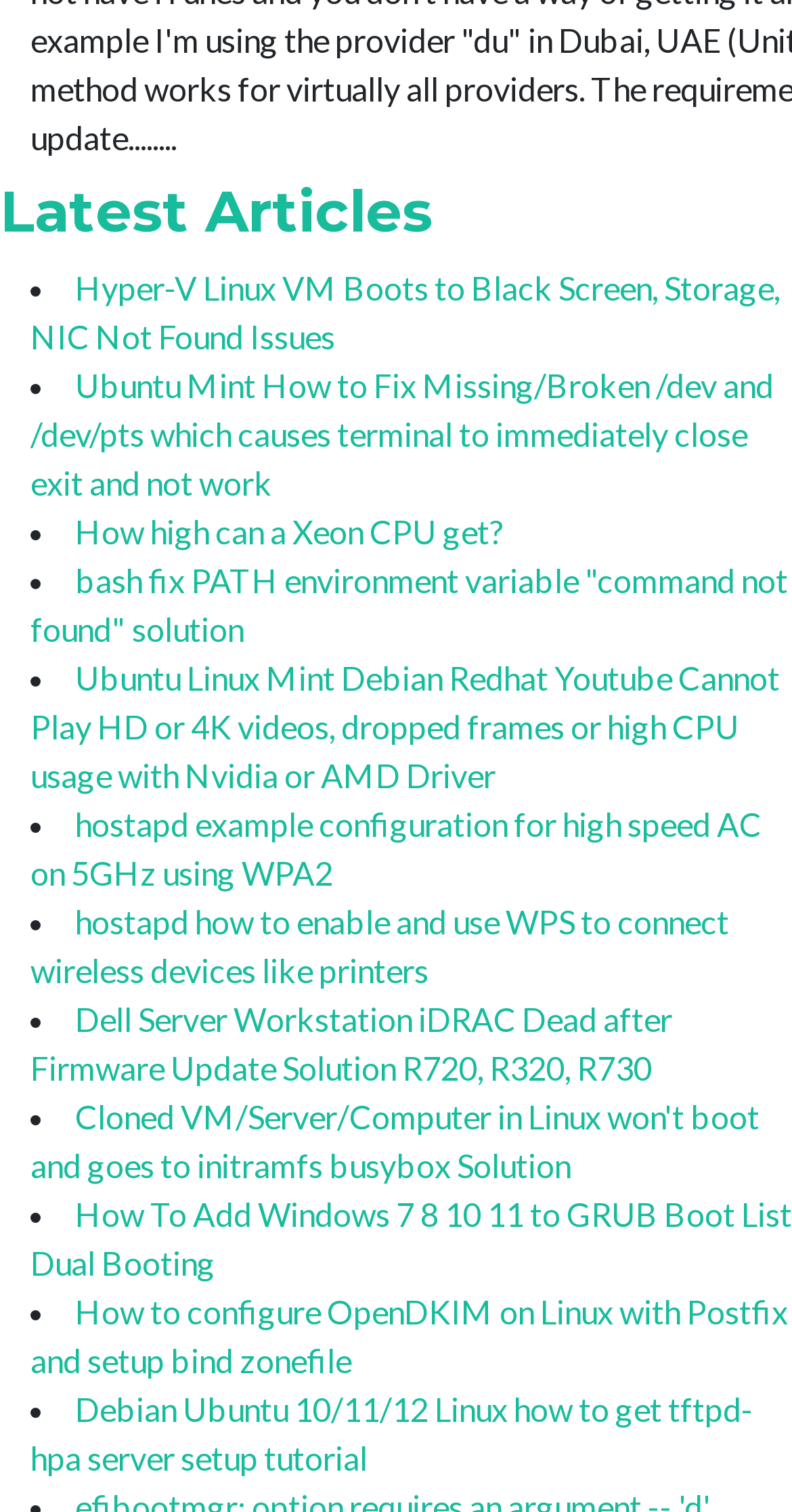Refer to the screenshot and give an in-depth answer to this question: Is there an article about Ubuntu on this page?

I scanned the links on the page and found multiple articles related to Ubuntu, such as 'Ubuntu Mint How to Fix Missing/Broken /dev and /dev/pts which causes terminal to immediately close exit and not work' and 'Ubuntu Linux Mint Debian Redhat Youtube Cannot Play HD or 4K videos, dropped frames or high CPU usage with Nvidia or AMD Driver'.